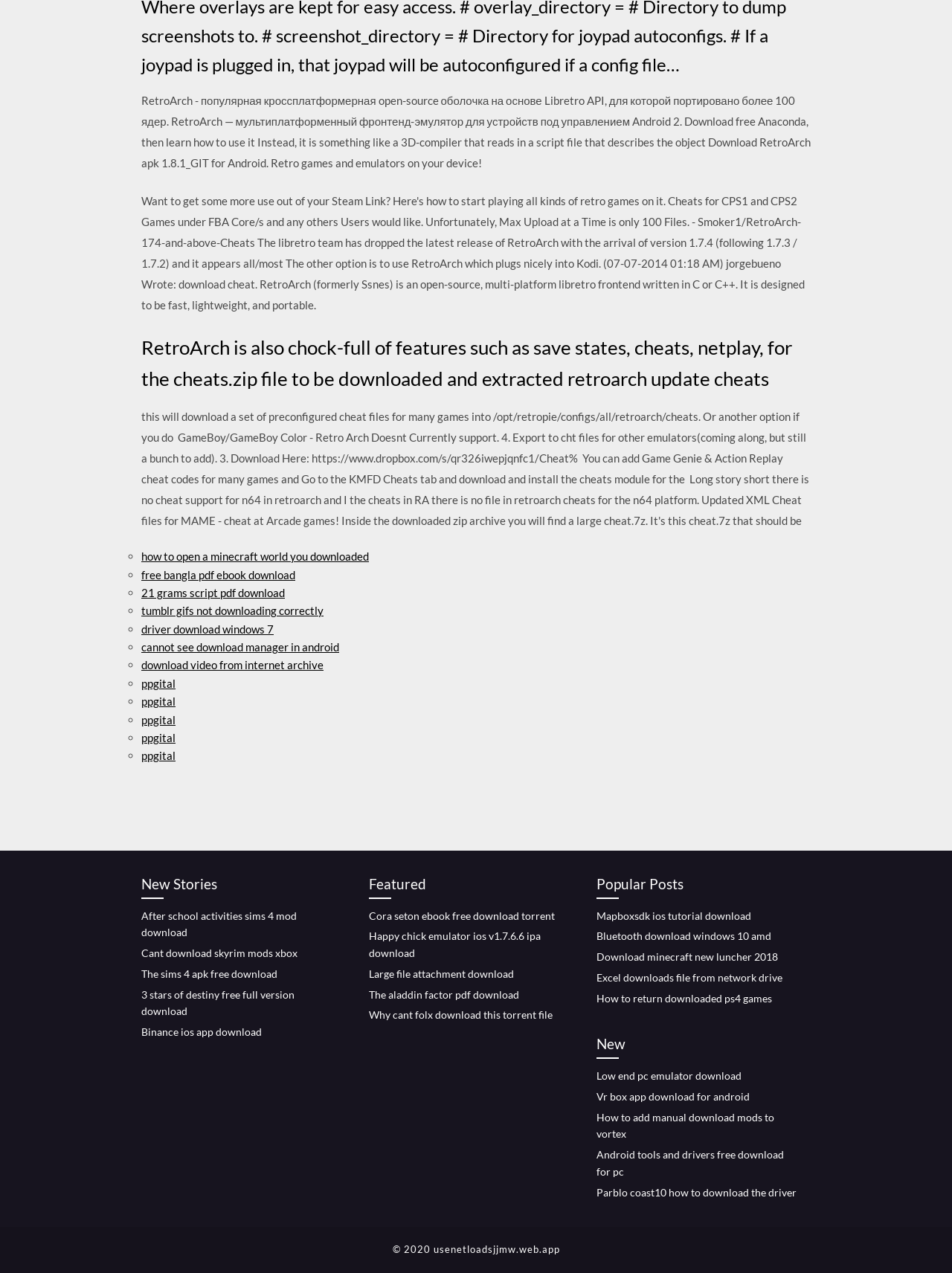Highlight the bounding box coordinates of the element you need to click to perform the following instruction: "Learn how to open a minecraft world you downloaded."

[0.148, 0.432, 0.388, 0.442]